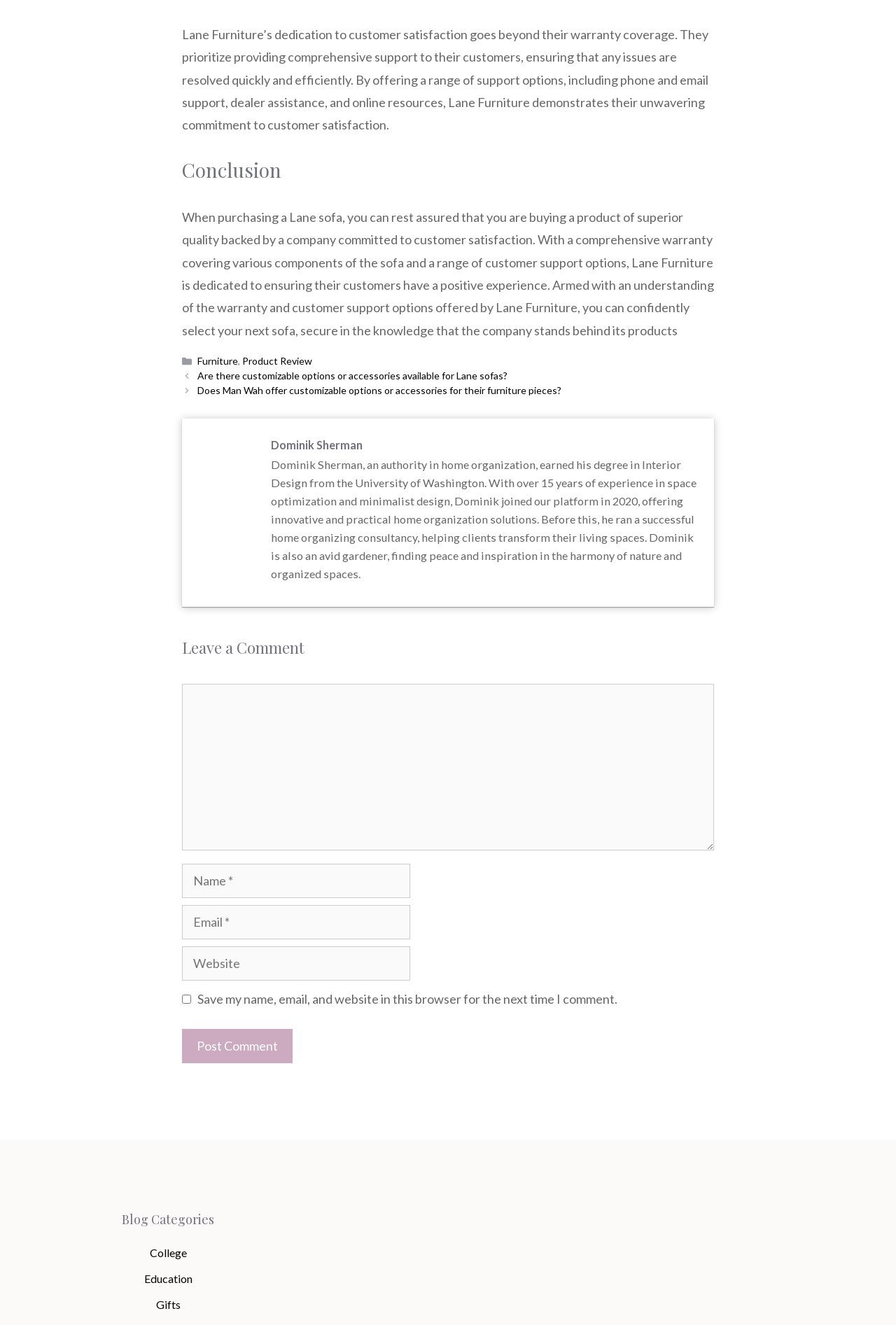Please give a one-word or short phrase response to the following question: 
What is the title of the section below the article?

Blog Categories